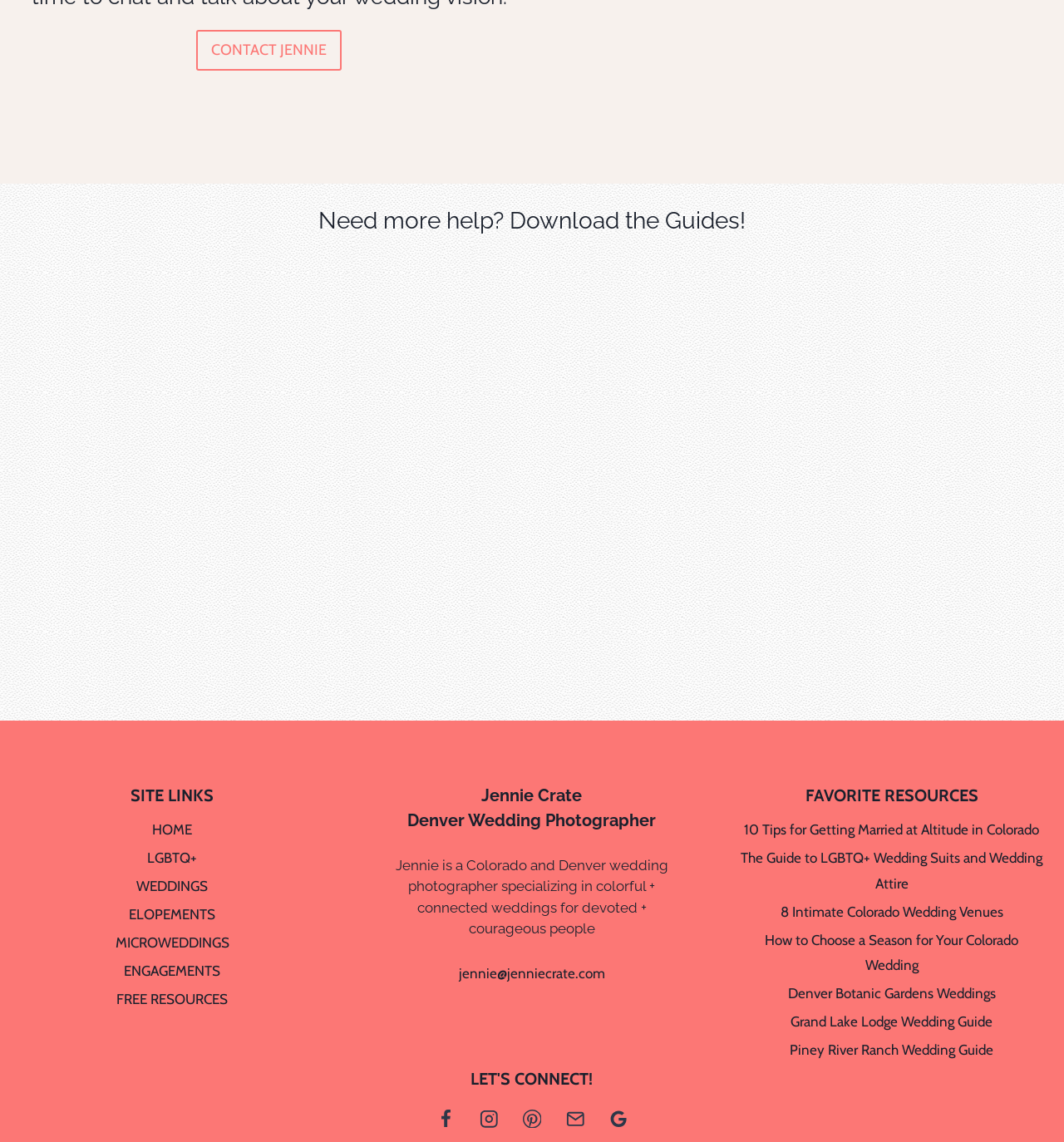What is the topic of the guide in the first figure?
Based on the screenshot, give a detailed explanation to answer the question.

The first figure contains a link with the text 'LGBT Wedding Guide by Colorado Gay Wedding Photographer Jennie Crate photographer', which suggests that the guide is about LGBT weddings.